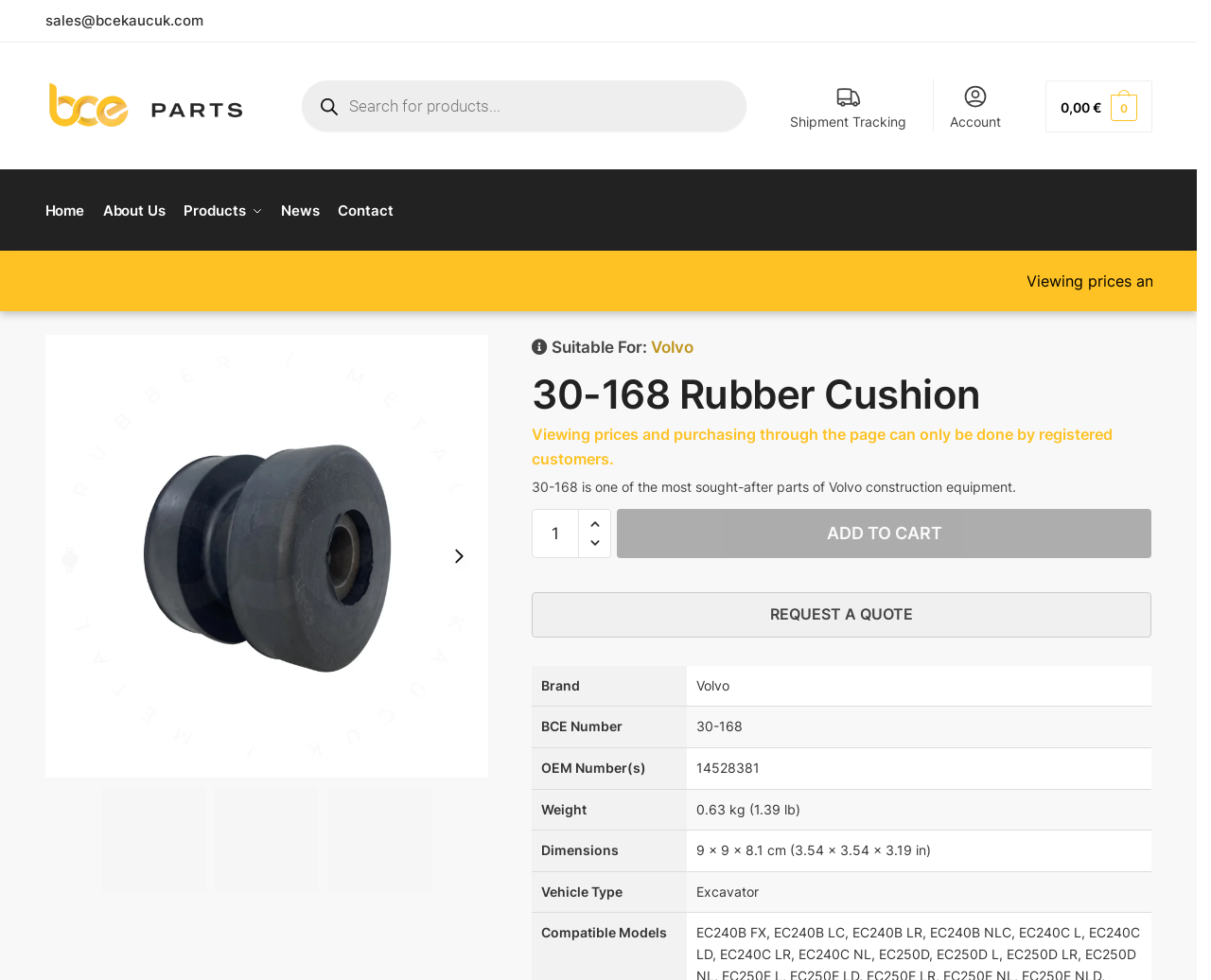Respond to the question below with a single word or phrase:
What is the brand of the product?

Volvo